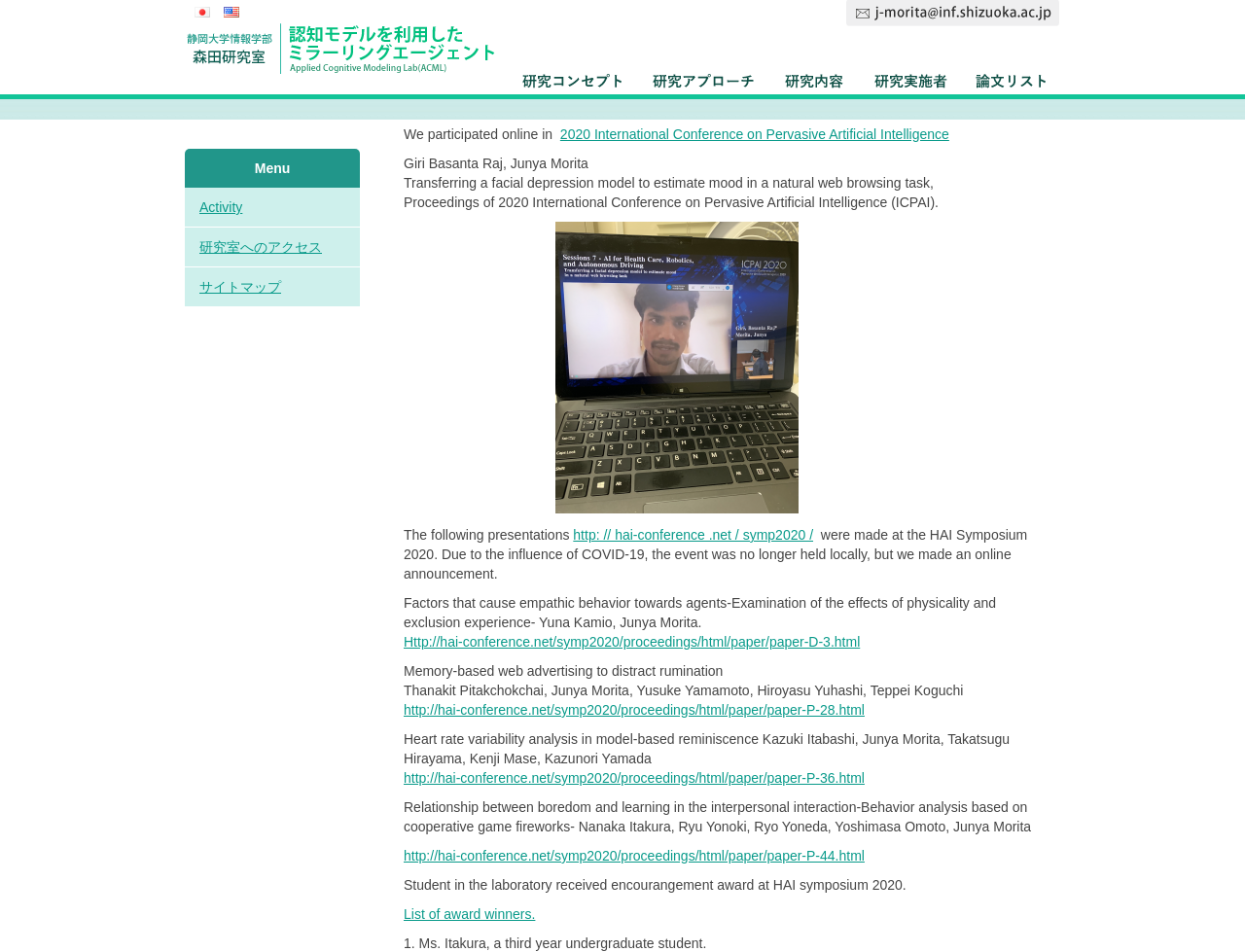Produce an extensive caption that describes everything on the webpage.

This webpage is about the "Activity" section of a research laboratory, specifically focused on mirroring with cognitive modeling. The page has a navigation menu at the top left, with links to "Activity", "研究室へのアクセス" (Access to the Laboratory), and "サイトマップ" (Site Map).

Below the menu, there are several links with accompanying images, arranged horizontally across the page. These links appear to be related to research concepts, approaches, and contents, as well as a list of research papers.

In the main content area, there are several sections of text, each describing a research paper or presentation. The sections are separated by blank lines and contain links to the papers or presentations. The text describes the authors, titles, and brief summaries of the research.

There are also images scattered throughout the page, some of which appear to be icons or logos, while others may be related to the research papers or presentations.

At the bottom of the page, there is a section announcing that a student in the laboratory received an encouragement award at the HAI symposium 2020, with a link to the list of award winners.